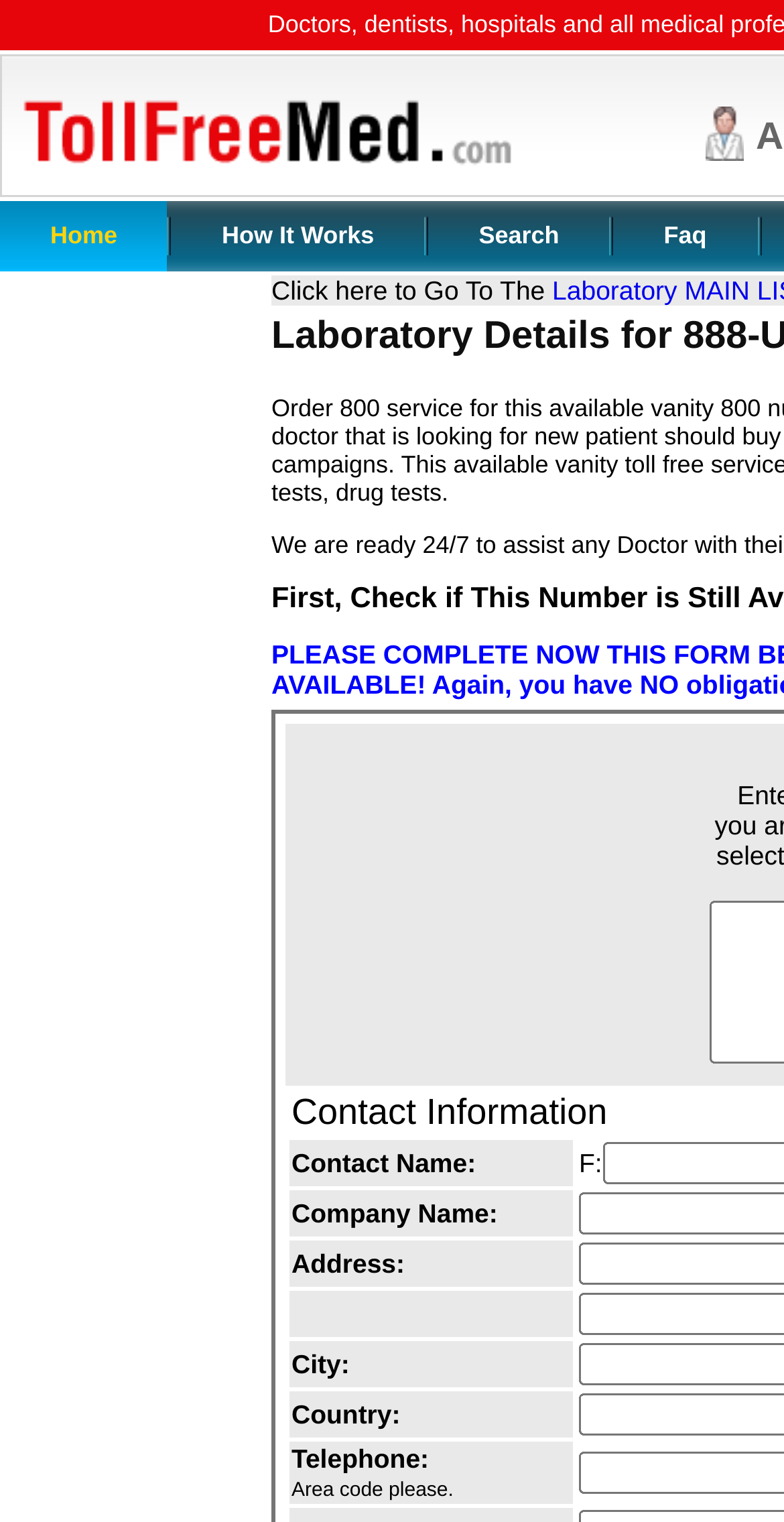For the element described, predict the bounding box coordinates as (top-left x, top-left y, bottom-right x, bottom-right y). All values should be between 0 and 1. Element description: Back to fonts

None